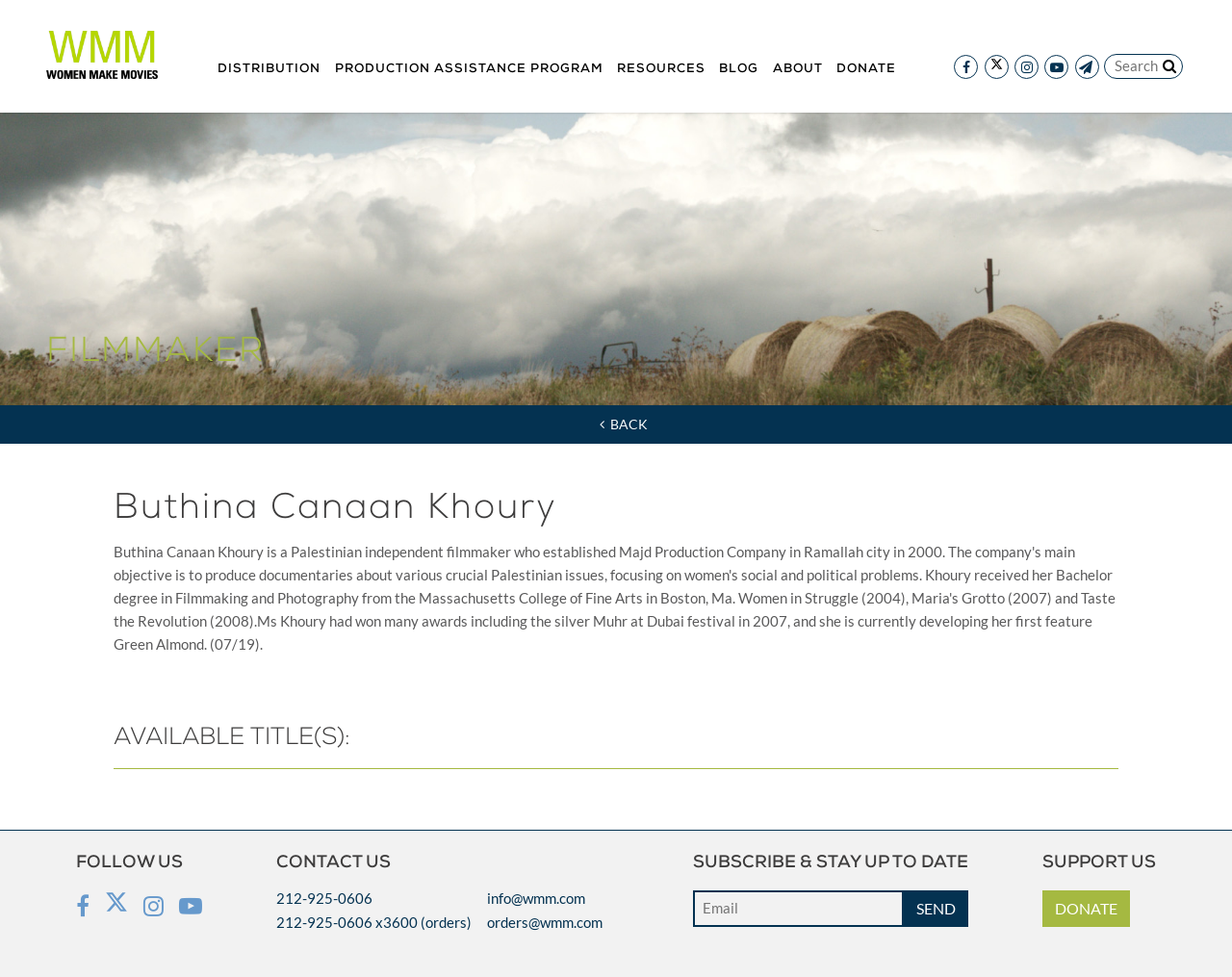Please specify the bounding box coordinates for the clickable region that will help you carry out the instruction: "Click on DISTRIBUTION".

[0.171, 0.021, 0.266, 0.115]